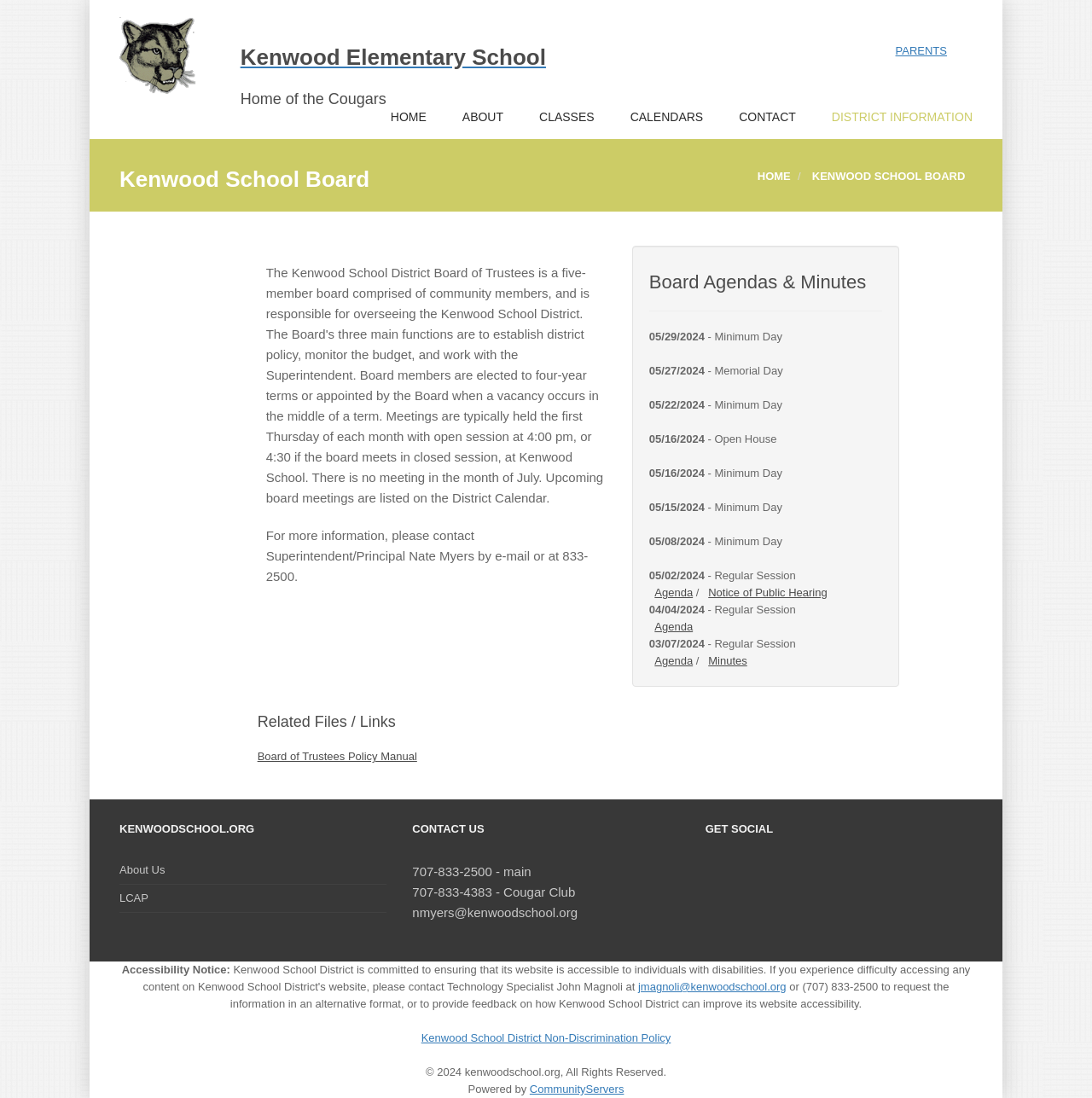Write a detailed summary of the webpage, including text, images, and layout.

The webpage is about the Kenwood School Board and Kenwood Elementary School. At the top left, there is a Kenwood Cougar logo, which is an image link. To the right of the logo, there are several links, including "PARENTS", "Kenwood Elementary School", "HOME", "ABOUT", "CLASSES", "CALENDARS", "CONTACT", and "DISTRICT INFORMATION". 

Below the links, there is a heading that reads "Kenwood School Board". Underneath this heading, there is a link to "HOME" and a static text that reads "KENWOOD SCHOOL BOARD". 

Further down the page, there is a section dedicated to "Board Agendas & Minutes". This section is divided by a horizontal separator line. Below the separator line, there are several static texts and links that list the dates and descriptions of board meetings, along with links to the agendas and minutes of these meetings. The dates range from May 29, 2024, to October 5, 2023.